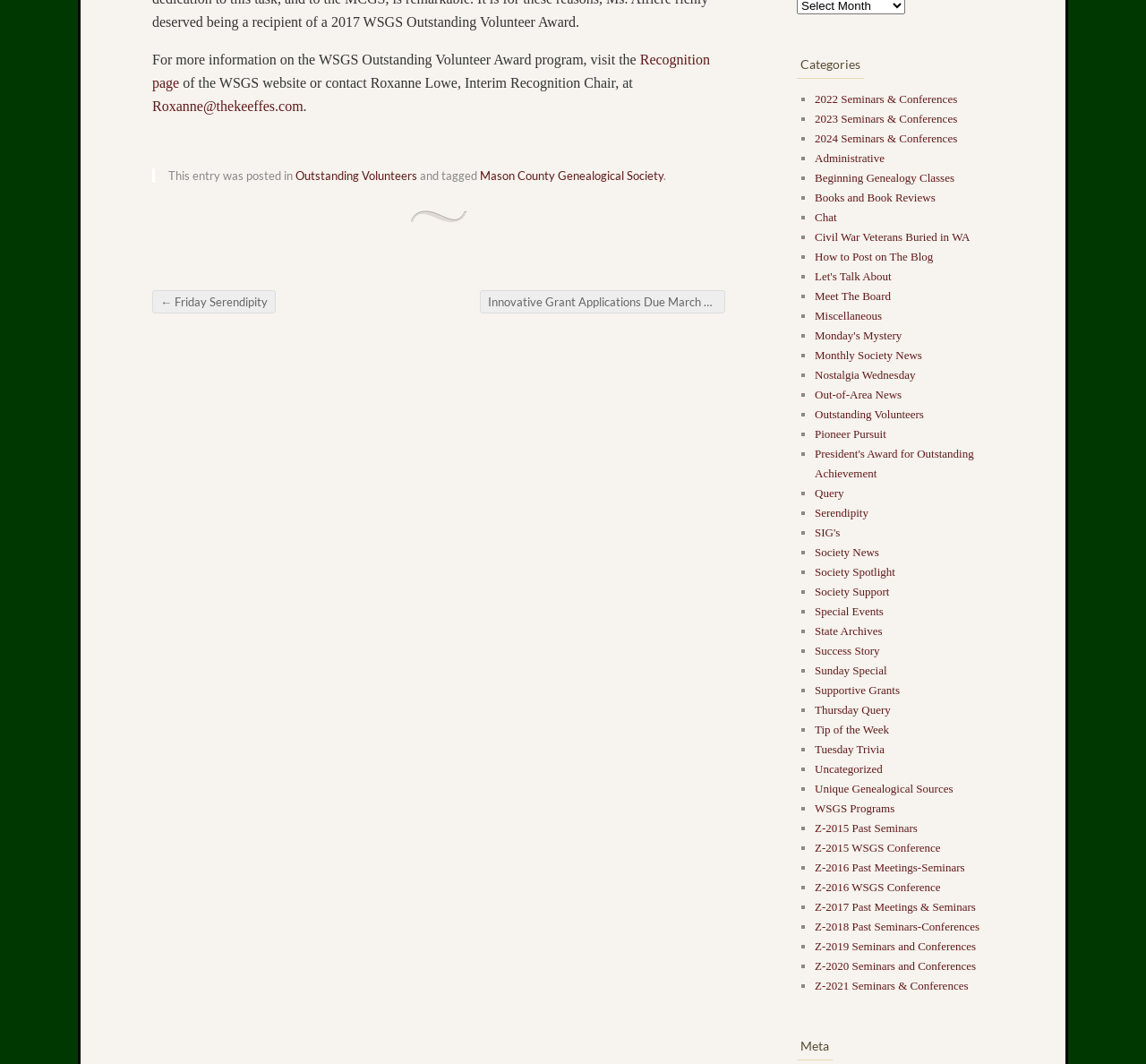Please identify the bounding box coordinates of the clickable region that I should interact with to perform the following instruction: "View the 'permalink'". The coordinates should be expressed as four float numbers between 0 and 1, i.e., [left, top, right, bottom].

None